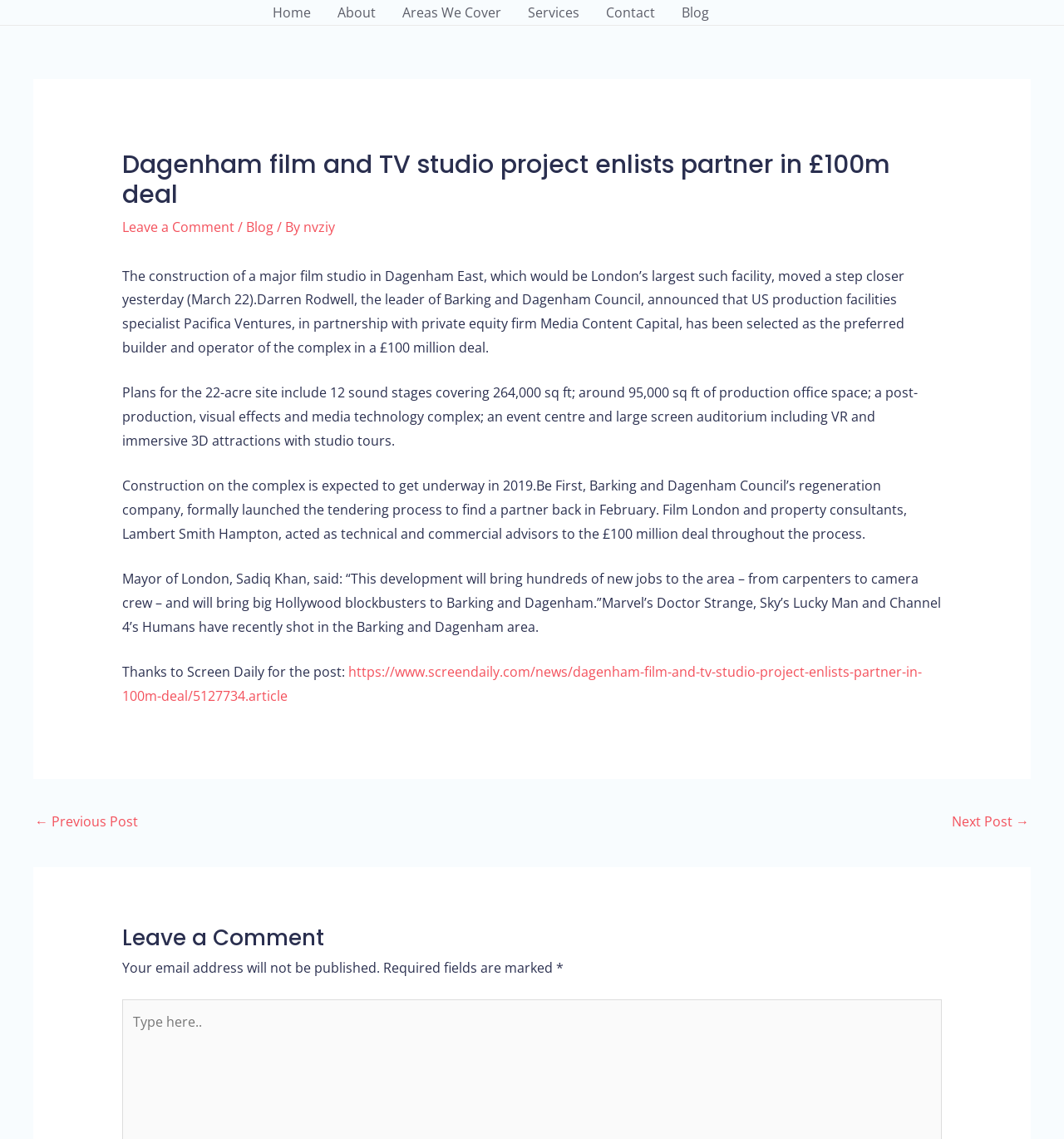Bounding box coordinates should be provided in the format (top-left x, top-left y, bottom-right x, bottom-right y) with all values between 0 and 1. Identify the bounding box for this UI element: ← Previous Post

[0.033, 0.709, 0.13, 0.736]